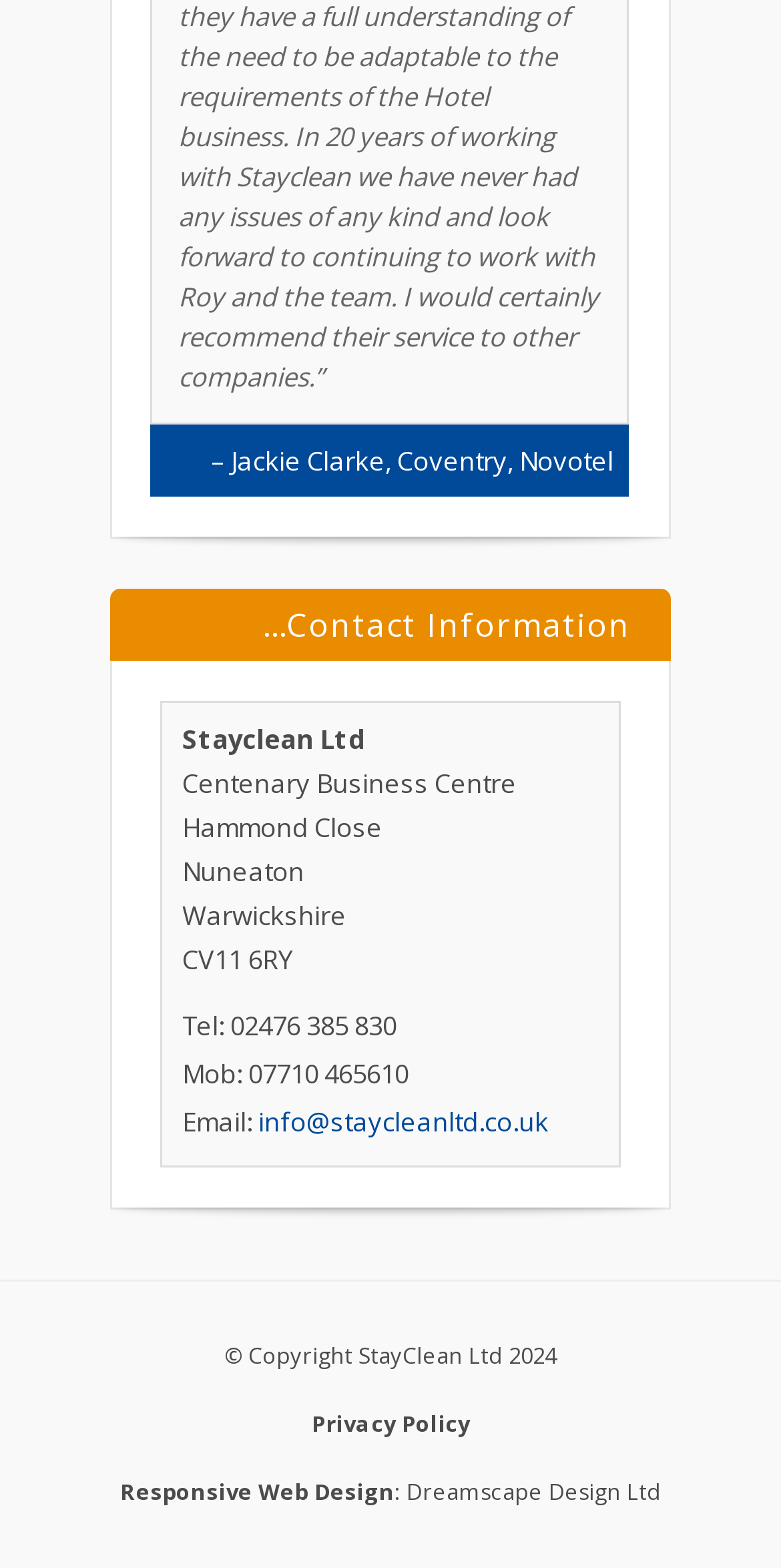Based on the image, please respond to the question with as much detail as possible:
What is the name of the person mentioned on the webpage?

The name of the person mentioned on the webpage is 'Jackie Clarke', which can be found at the top of the webpage.